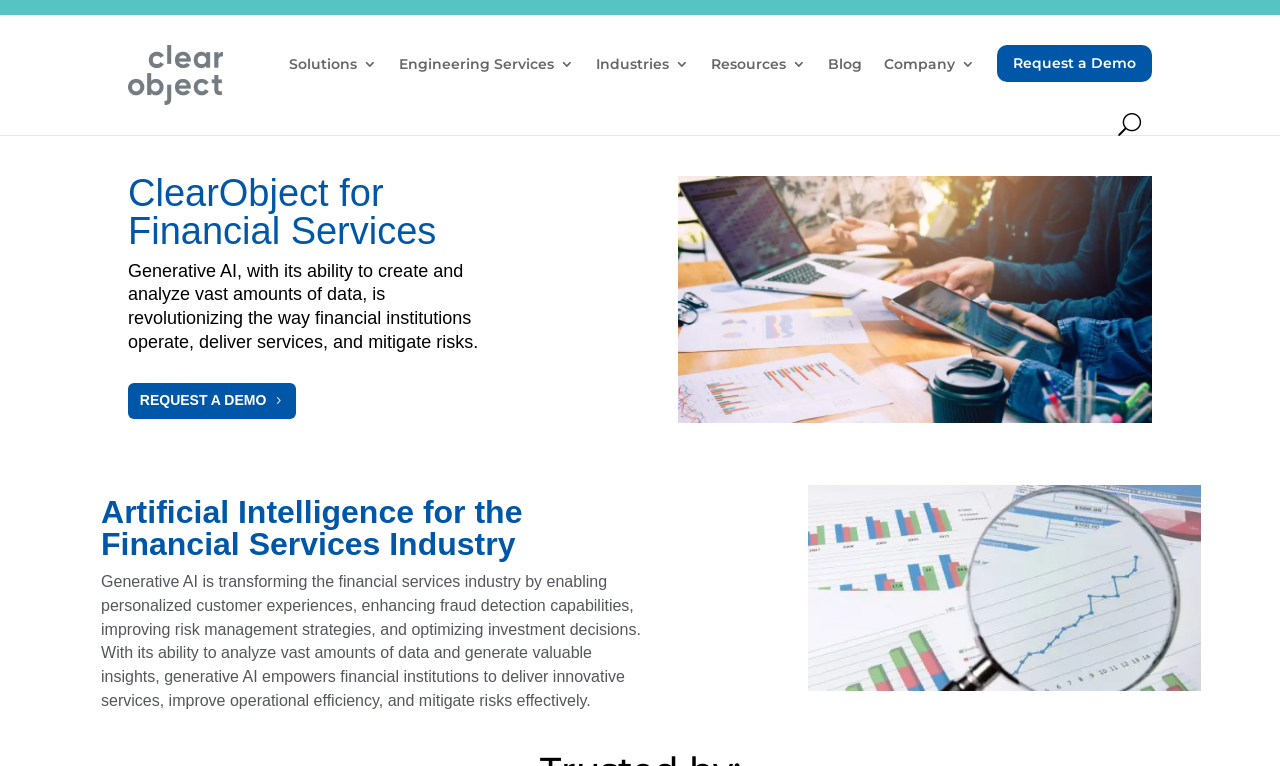Please determine the bounding box coordinates for the element that should be clicked to follow these instructions: "Click the 'U' button".

[0.873, 0.146, 0.891, 0.176]